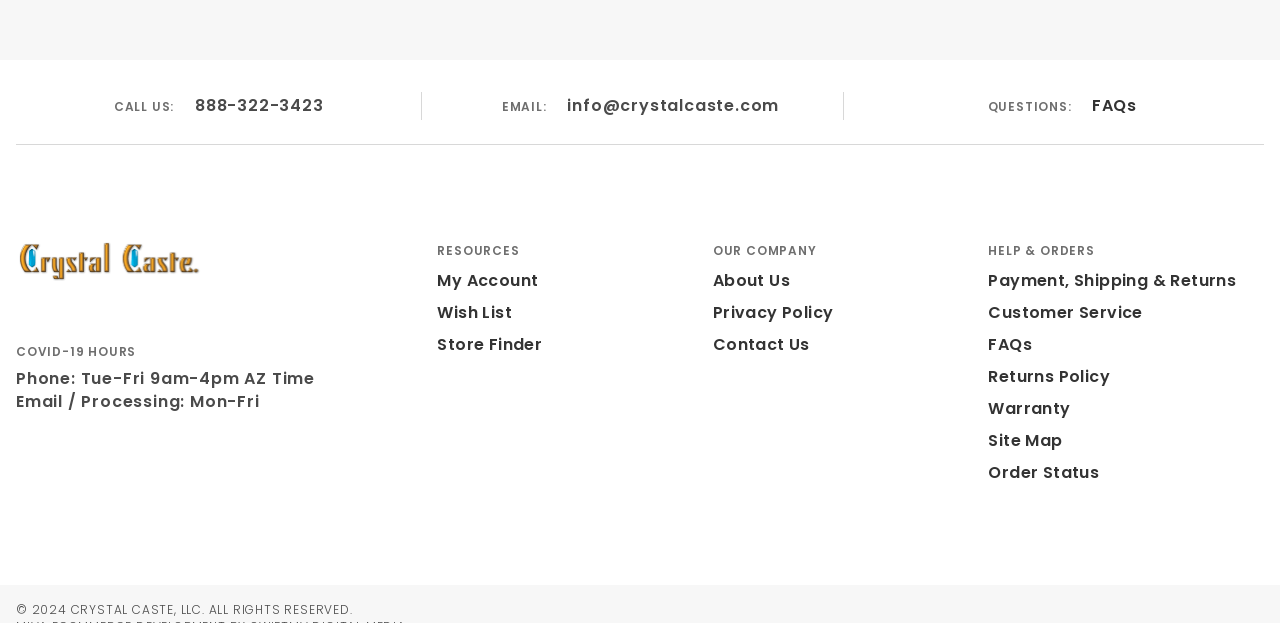Please provide the bounding box coordinates for the element that needs to be clicked to perform the following instruction: "Go to the My Account page". The coordinates should be given as four float numbers between 0 and 1, i.e., [left, top, right, bottom].

[0.342, 0.425, 0.421, 0.477]